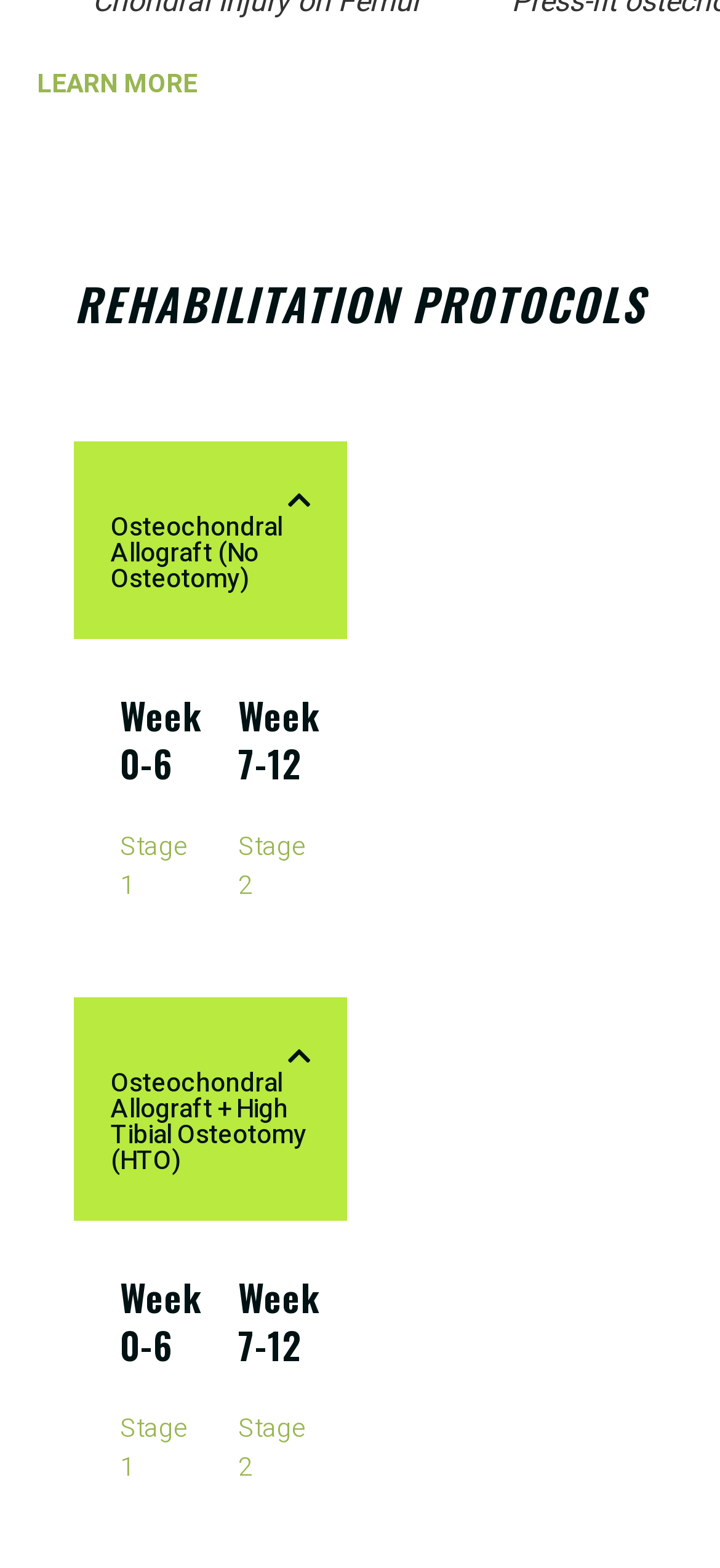Based on the image, provide a detailed response to the question:
What is the title of the first tab?

I looked at the first tab element and found its text content, which is 'Osteochondral Allograft (No Osteotomy)'.